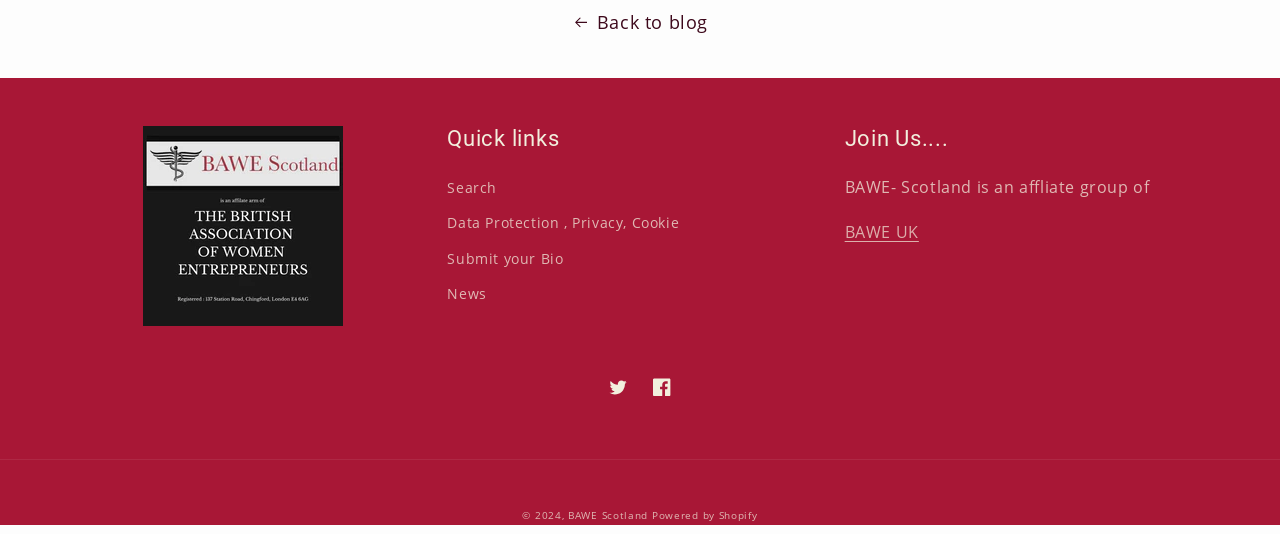Could you locate the bounding box coordinates for the section that should be clicked to accomplish this task: "follow on Twitter".

[0.466, 0.7, 0.5, 0.783]